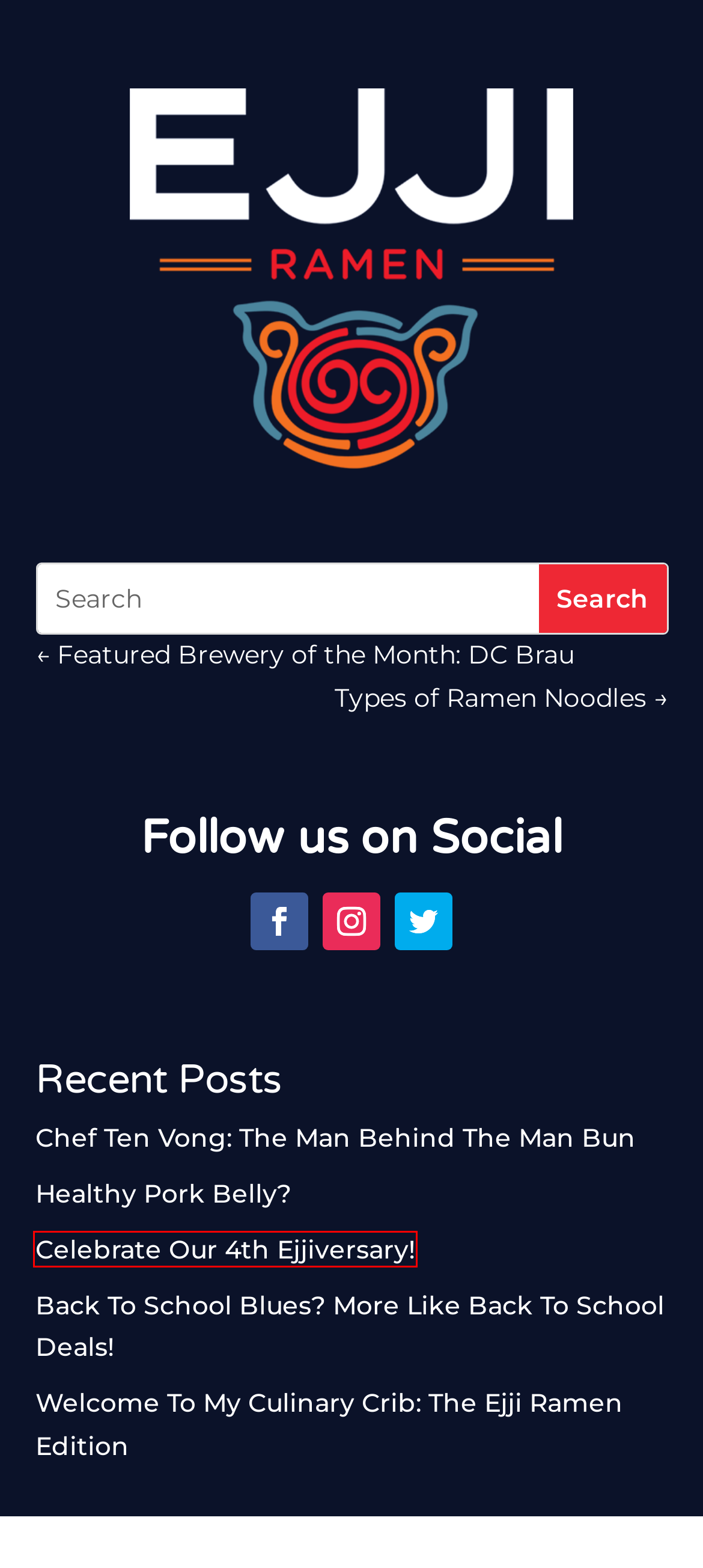Look at the screenshot of a webpage where a red rectangle bounding box is present. Choose the webpage description that best describes the new webpage after clicking the element inside the red bounding box. Here are the candidates:
A. Featured Brewery of the Month: DC Brau  - Ejji
B. Celebrate Our 4th Ejjiversary! - Ejji
C. daily specials Archives - Ejji
D. Back To School Blues? More Like Back To School Deals! - Ejji
E. Types of Ramen Noodles - Ejji
F. Healthy Pork Belly? - Ejji
G. Chef Ten Vong: The Man Behind The Man Bun - Ejji
H. Welcome To My Culinary Crib: The Ejji Ramen Edition - Ejji

B